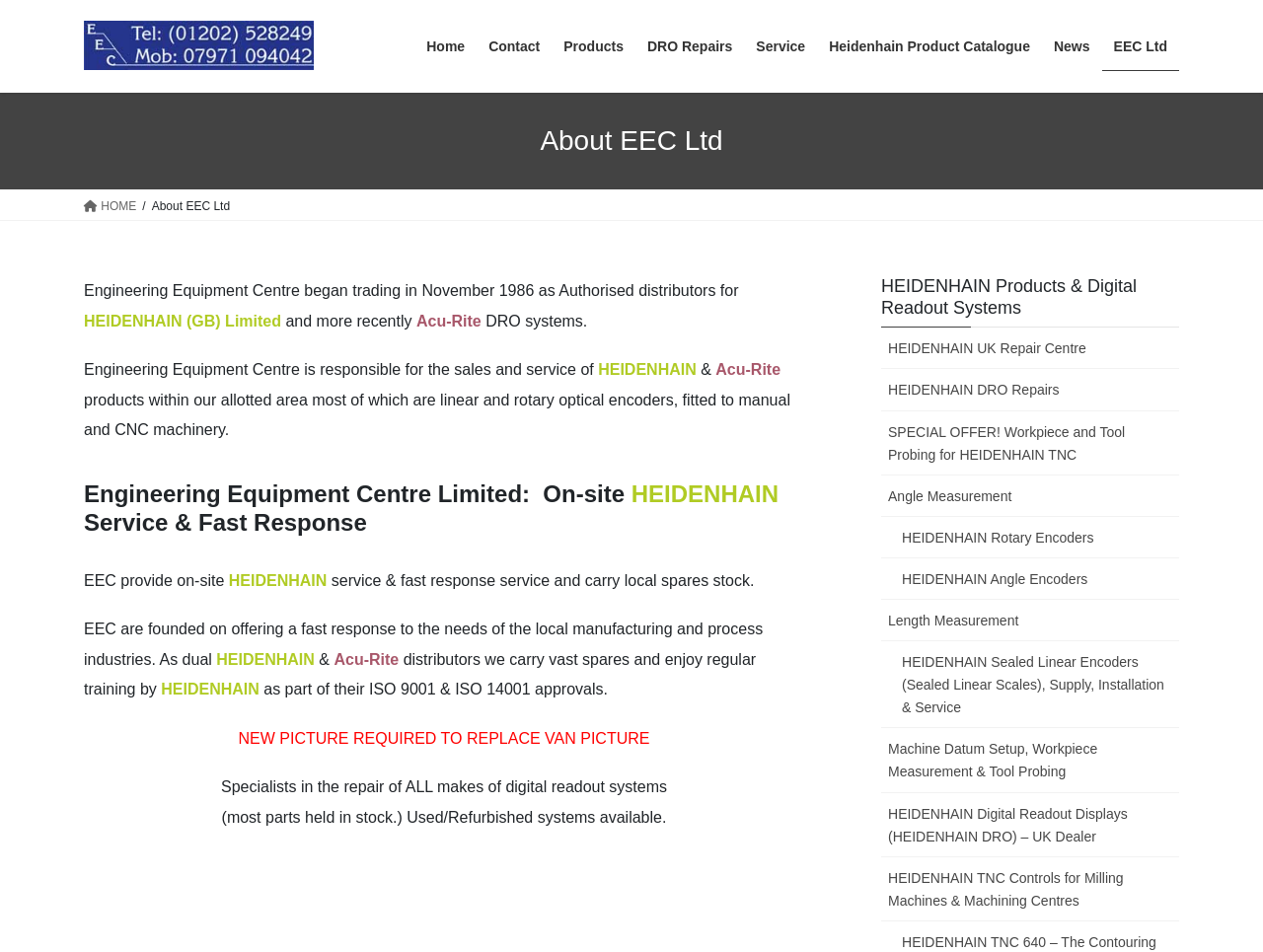What types of systems does EEC repair?
Please provide a comprehensive answer based on the details in the screenshot.

According to the webpage, EEC is a specialist in the repair of all makes of digital readout systems, and they also offer used/refurbished systems for sale.